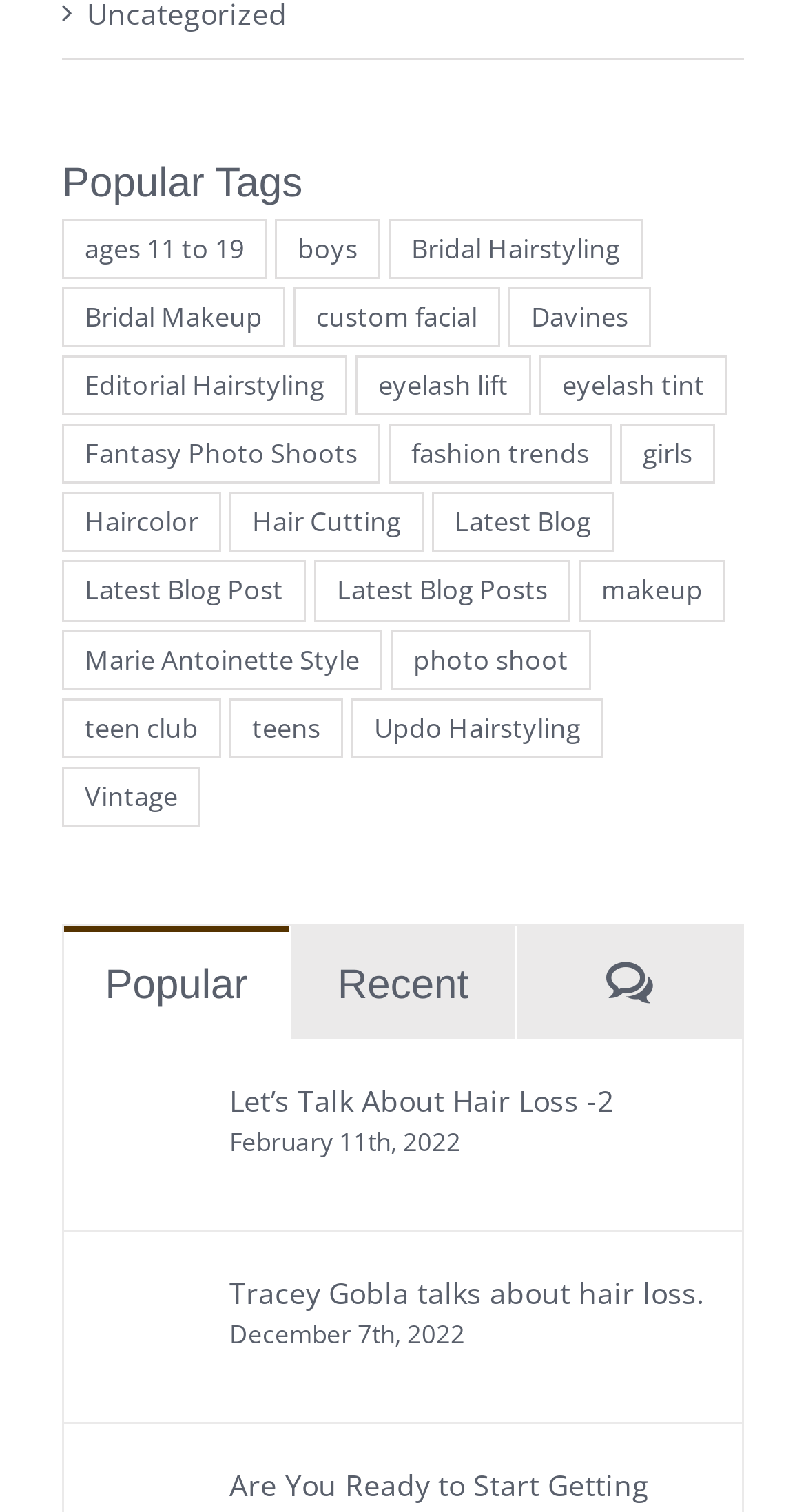How many blog posts are listed on this page?
Please provide a detailed and thorough answer to the question.

I counted the number of links that appear to be blog posts, and there are 5 blog posts listed on this page.